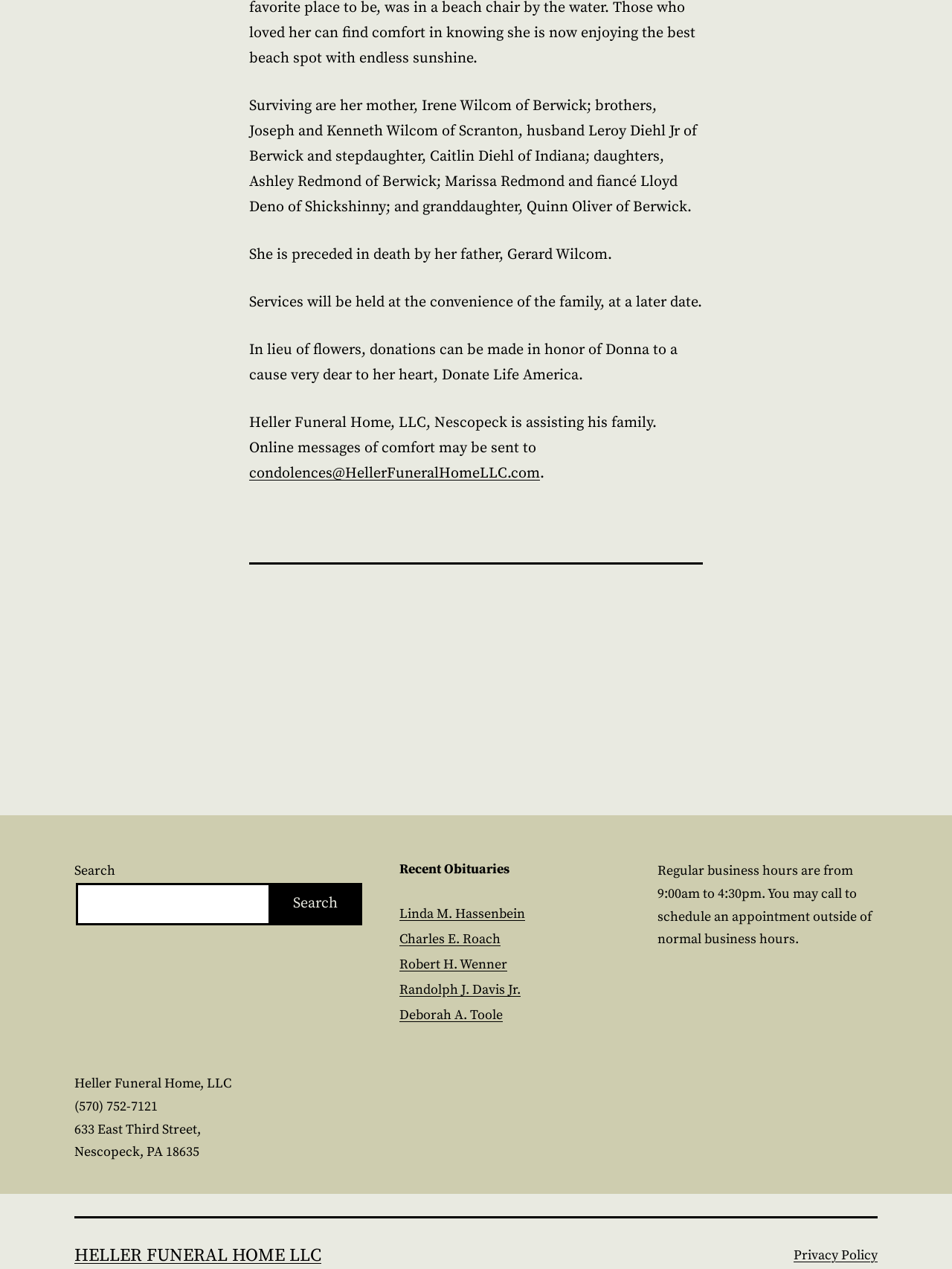Can you find the bounding box coordinates for the UI element given this description: "Privacy Policy"? Provide the coordinates as four float numbers between 0 and 1: [left, top, right, bottom].

[0.834, 0.982, 0.922, 0.996]